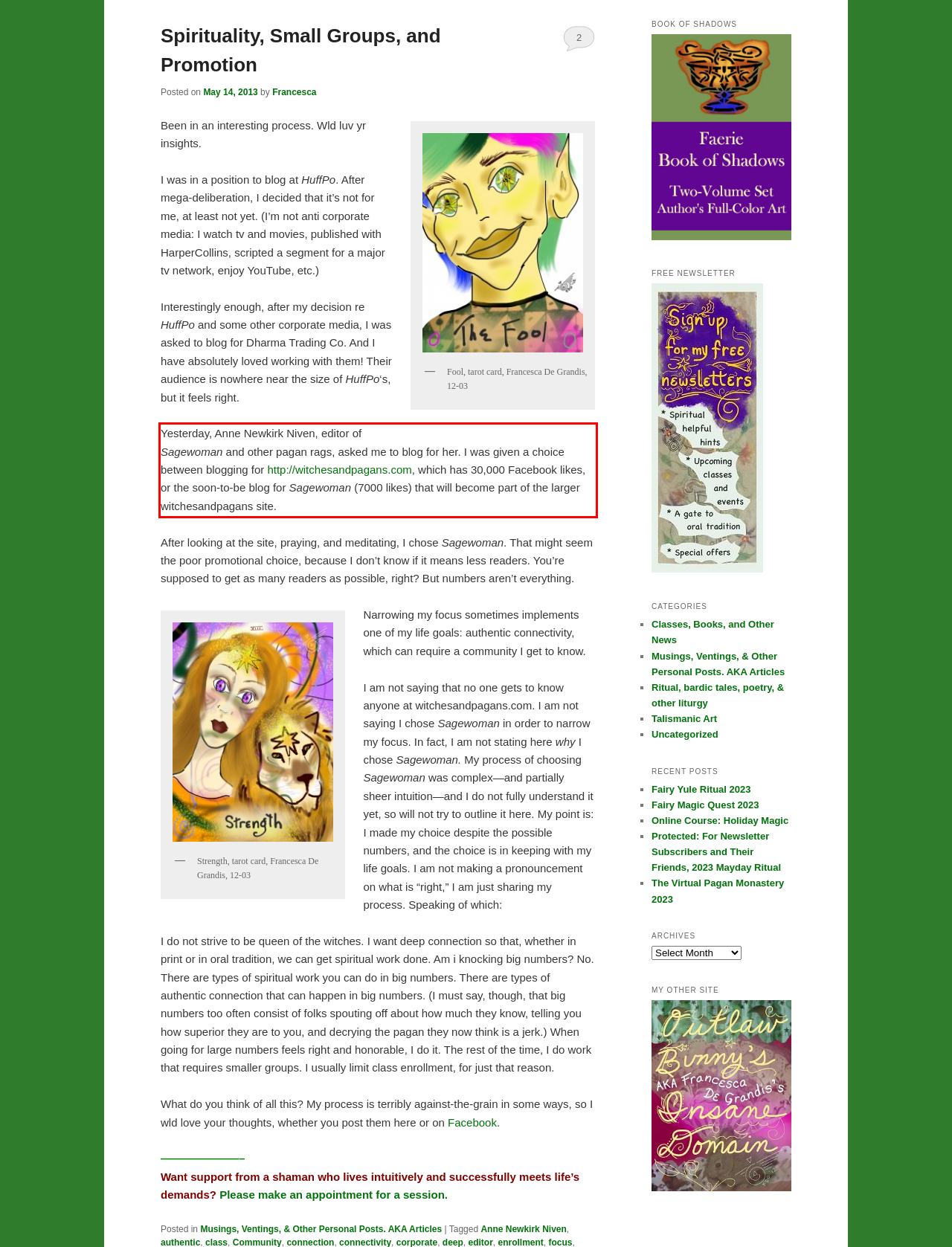Using the provided webpage screenshot, recognize the text content in the area marked by the red bounding box.

Yesterday, Anne Newkirk Niven, editor of Sagewoman and other pagan rags, asked me to blog for her. I was given a choice between blogging for http://witchesandpagans.com, which has 30,000 Facebook likes, or the soon-to-be blog for Sagewoman (7000 likes) that will become part of the larger witchesandpagans site.